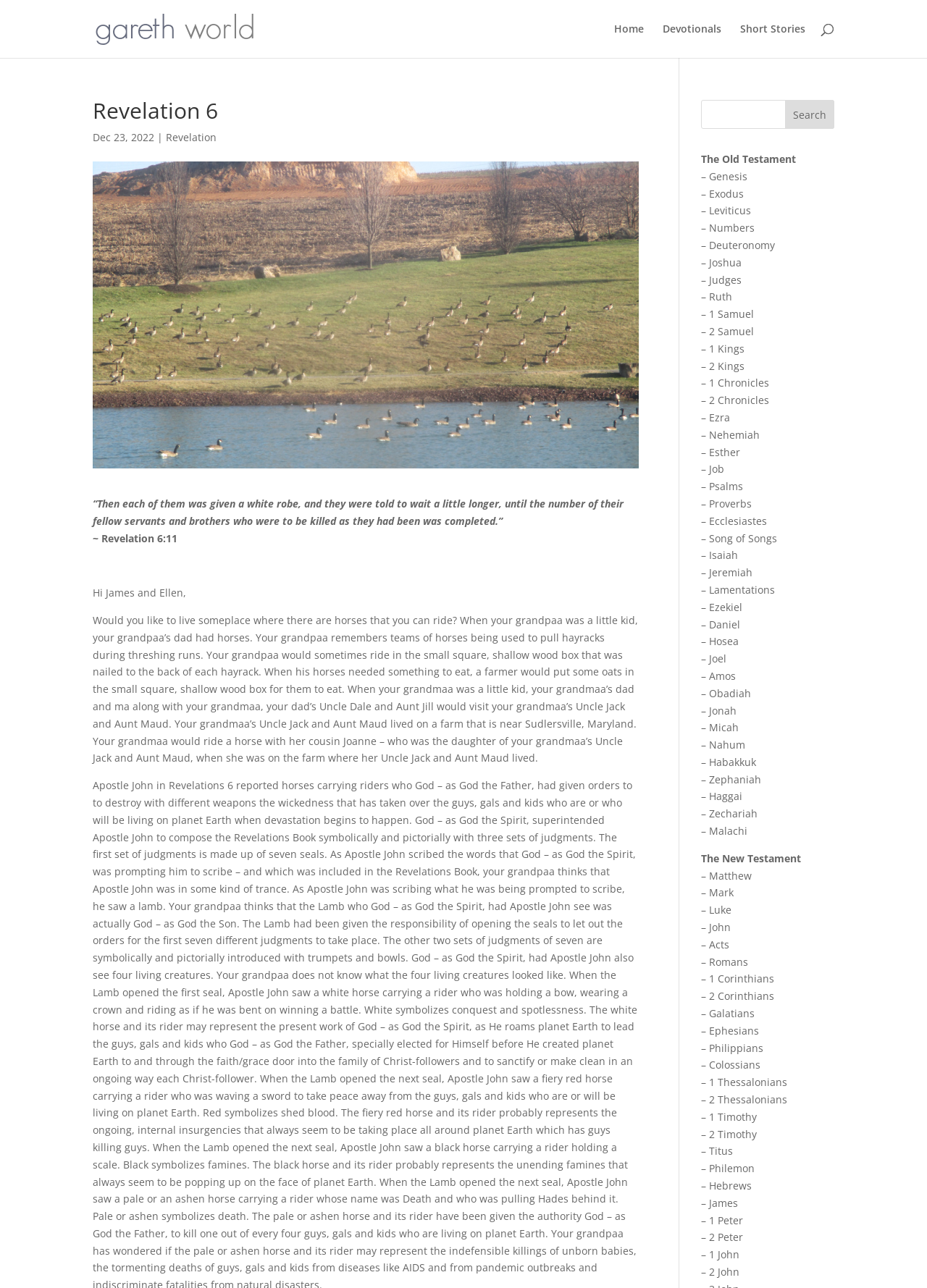Locate the bounding box coordinates of the item that should be clicked to fulfill the instruction: "Visit Genesis".

[0.765, 0.131, 0.806, 0.142]